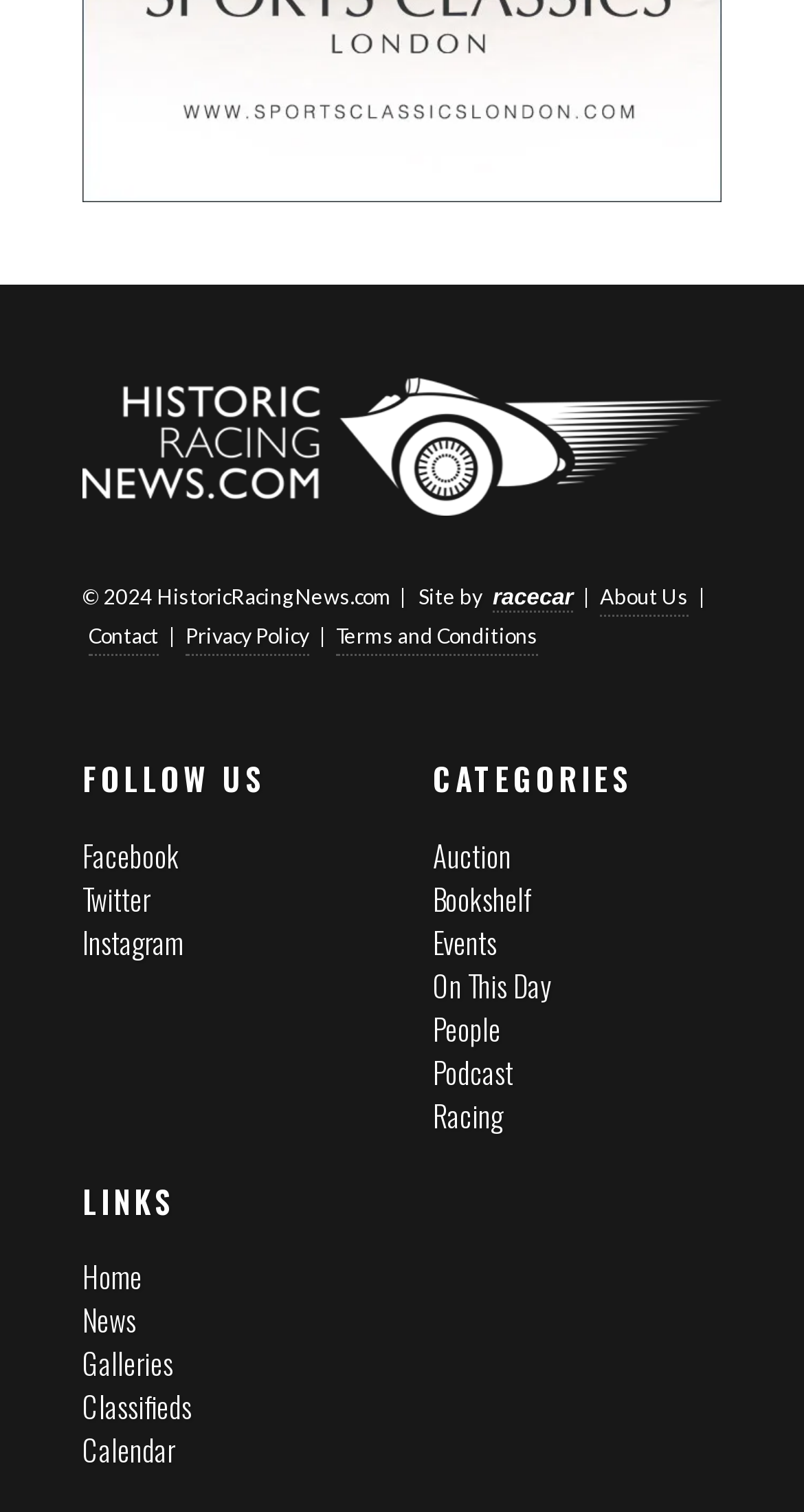Can you provide the bounding box coordinates for the element that should be clicked to implement the instruction: "Read about Auction"?

[0.538, 0.551, 0.636, 0.58]